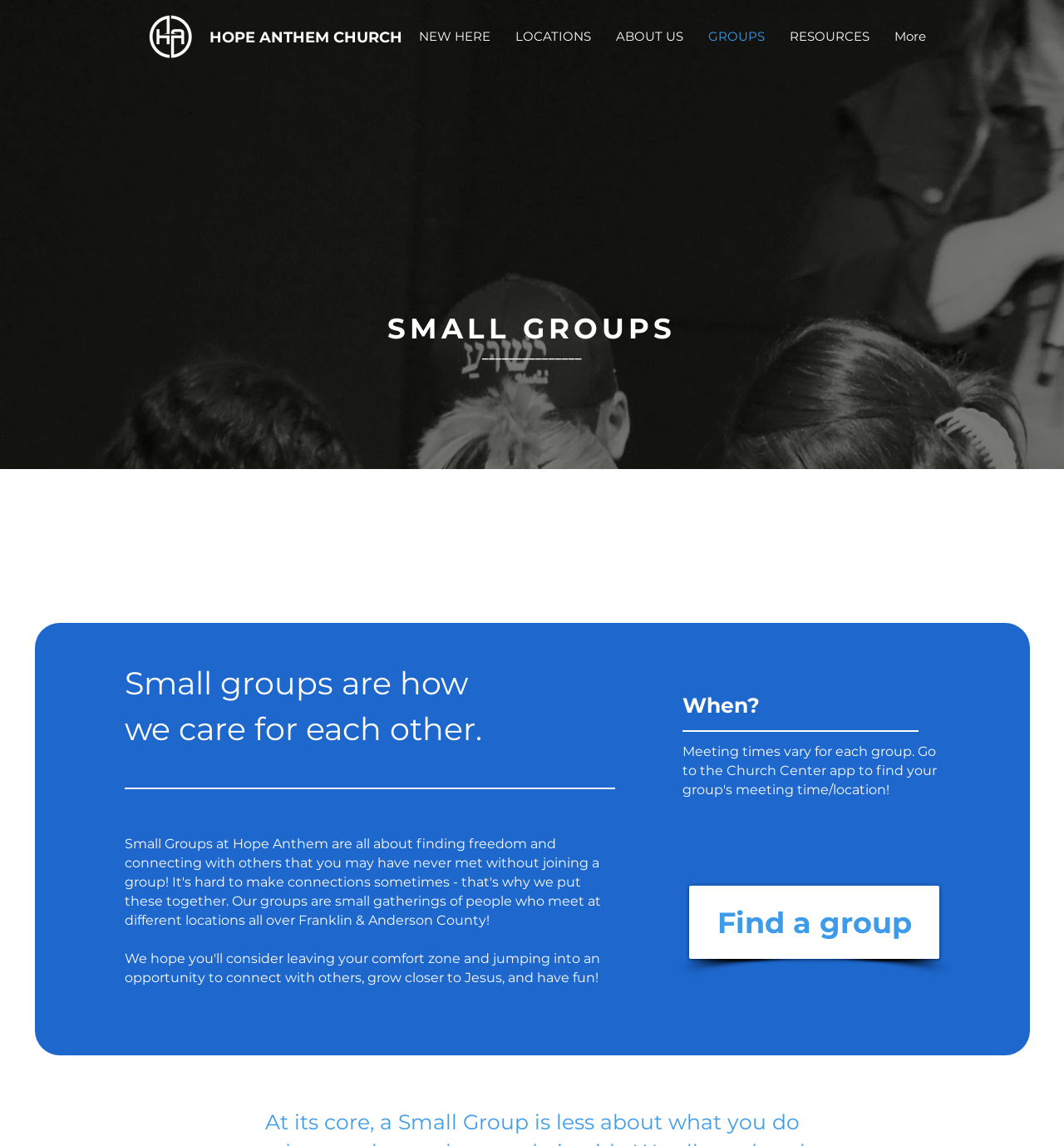Locate the bounding box of the UI element defined by this description: "NEW HERE". The coordinates should be given as four float numbers between 0 and 1, formatted as [left, top, right, bottom].

[0.382, 0.023, 0.473, 0.041]